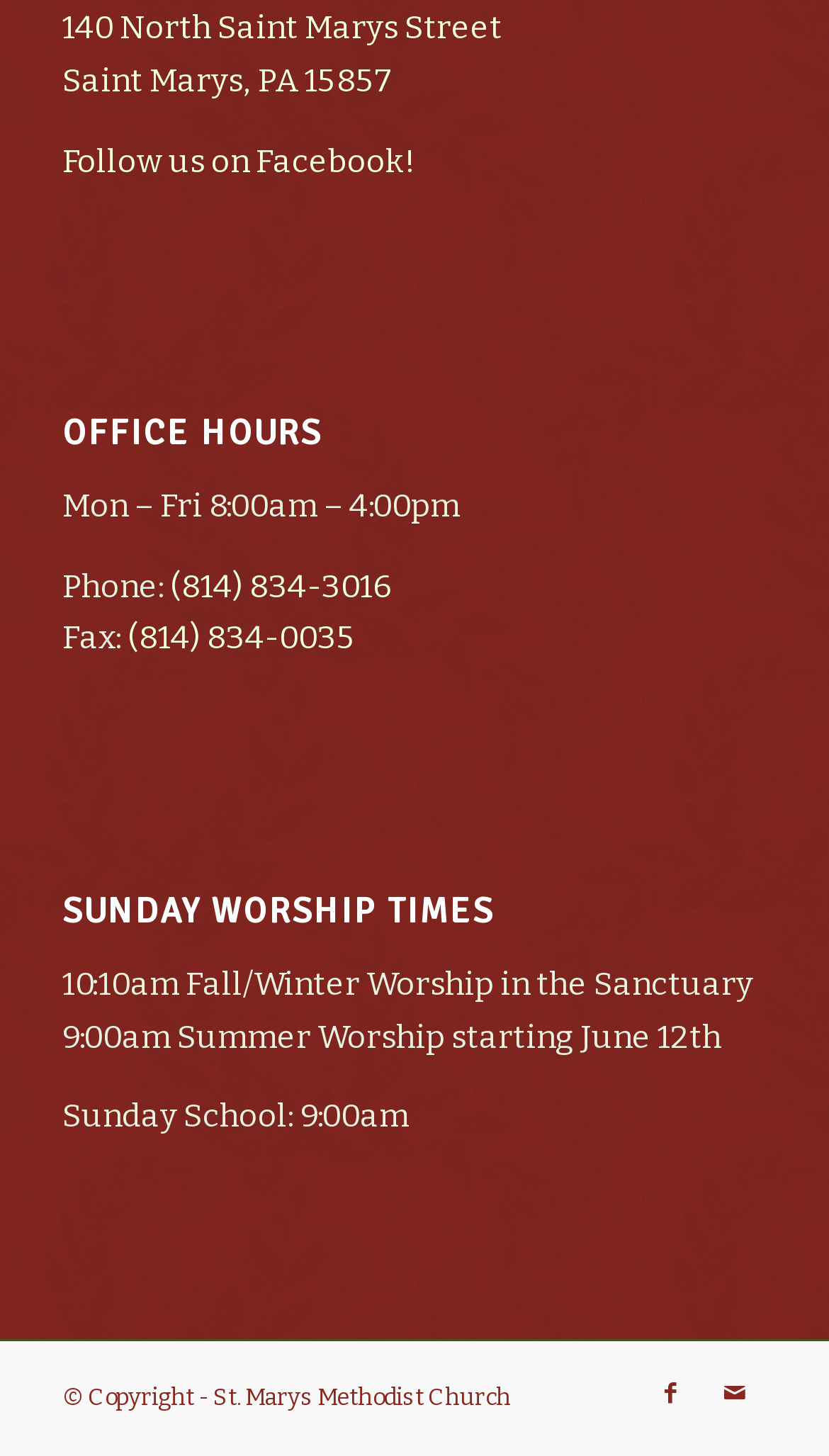What is the address of St. Marys Methodist Church?
With the help of the image, please provide a detailed response to the question.

I found the address by looking at the link element at the top of the page, which contains the text '140 North Saint Marys Street Saint Marys, PA 15857'.